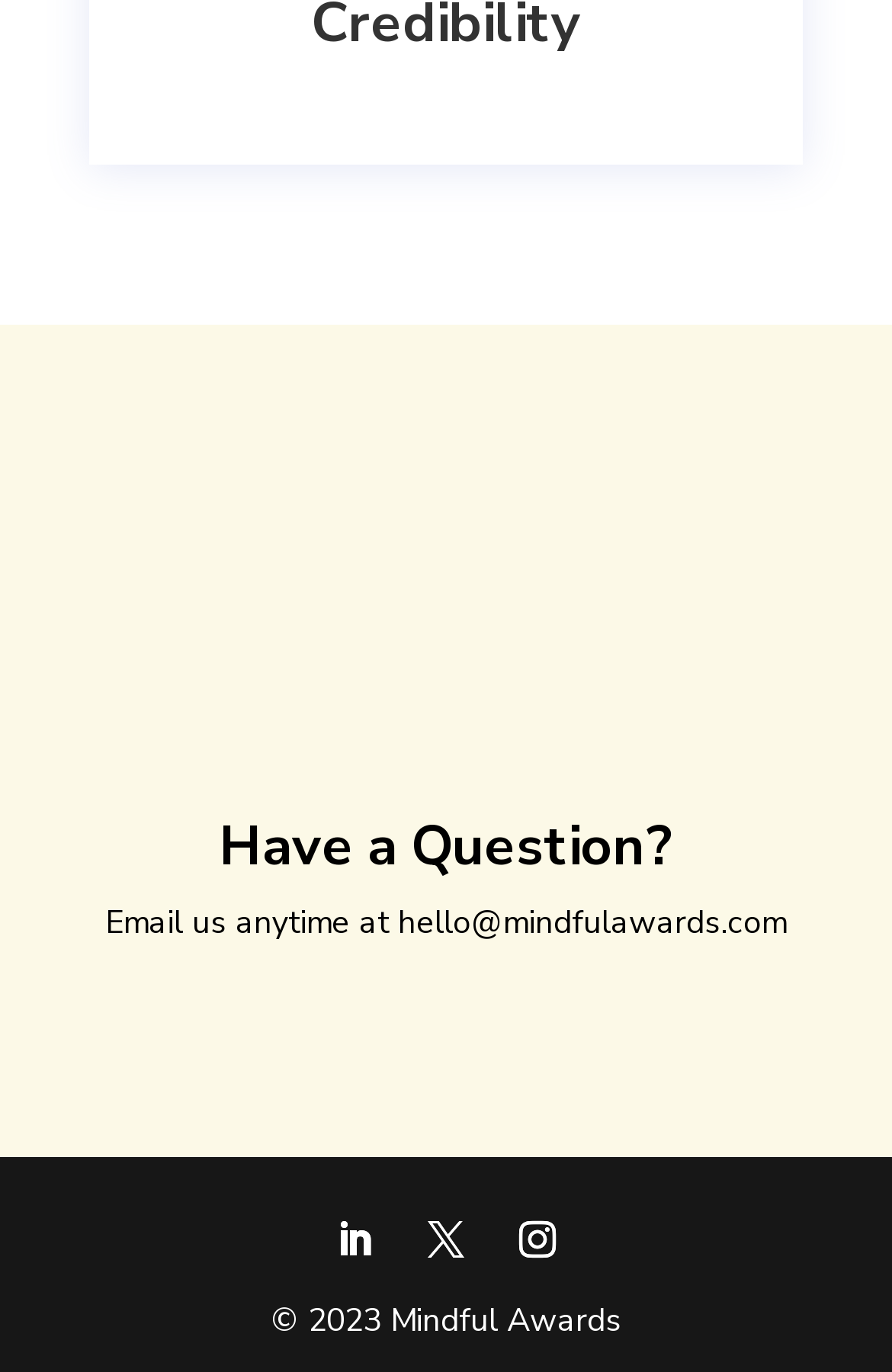Show the bounding box coordinates for the HTML element described as: "Follow".

[0.356, 0.877, 0.438, 0.93]